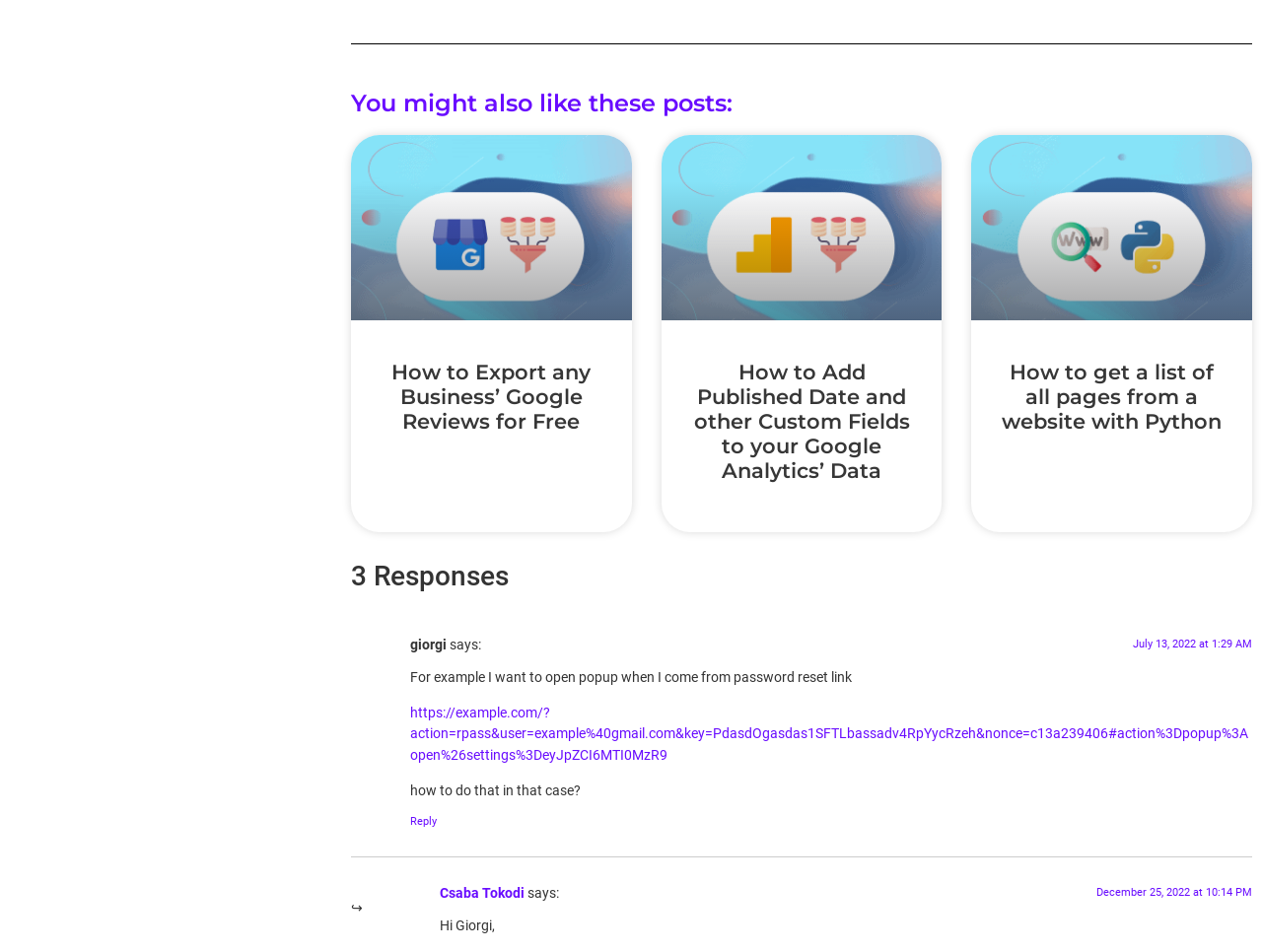Find the bounding box coordinates for the area that should be clicked to accomplish the instruction: "Click on 'Reply to giorgi'".

[0.325, 0.856, 0.346, 0.87]